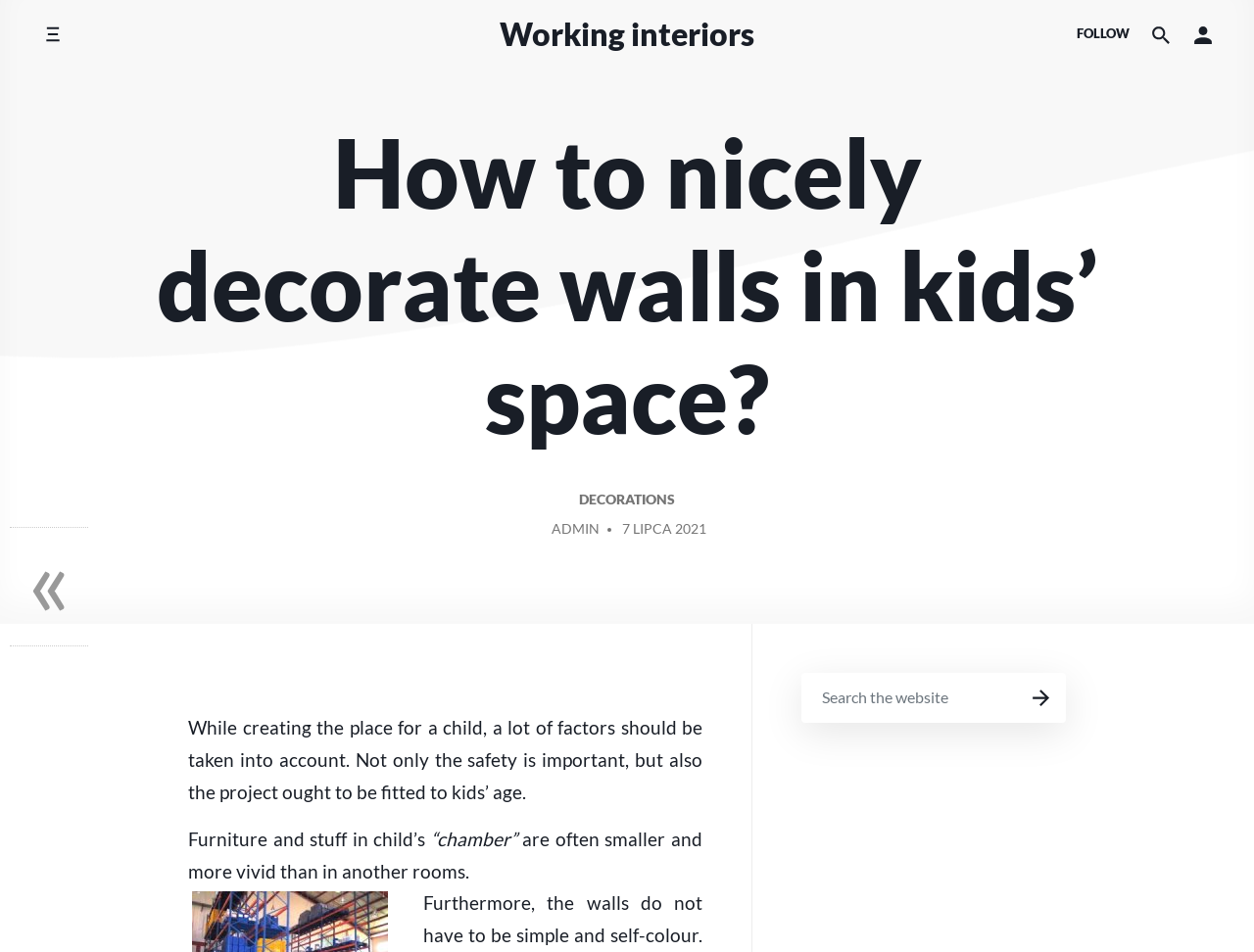Please find the bounding box coordinates of the element that must be clicked to perform the given instruction: "Read Match Report". The coordinates should be four float numbers from 0 to 1, i.e., [left, top, right, bottom].

None